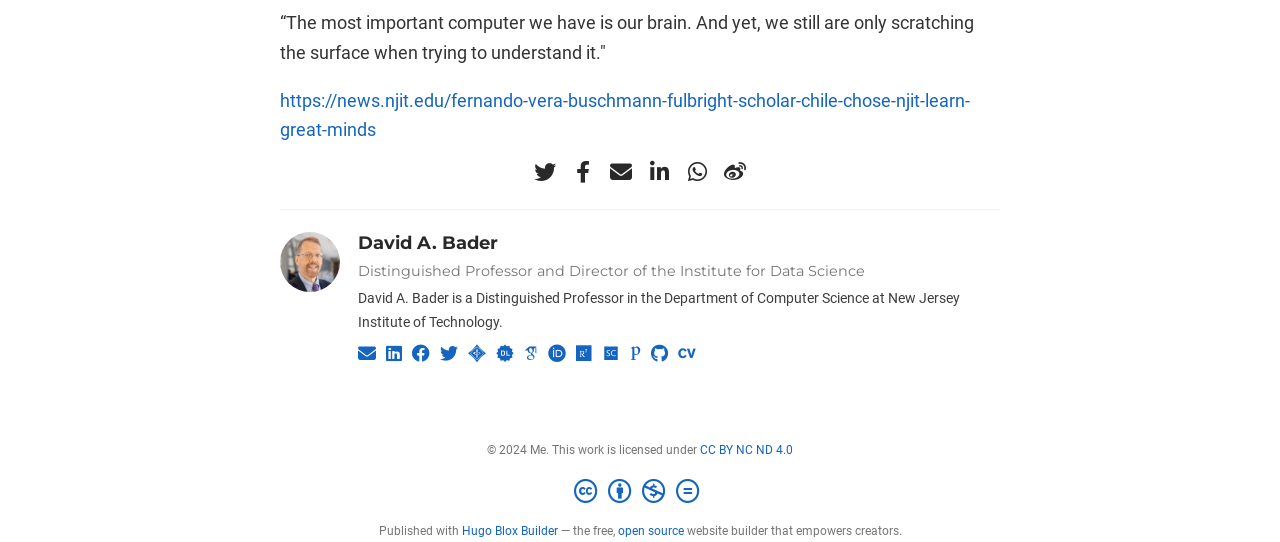Locate the coordinates of the bounding box for the clickable region that fulfills this instruction: "Share on Twitter".

[0.414, 0.291, 0.438, 0.346]